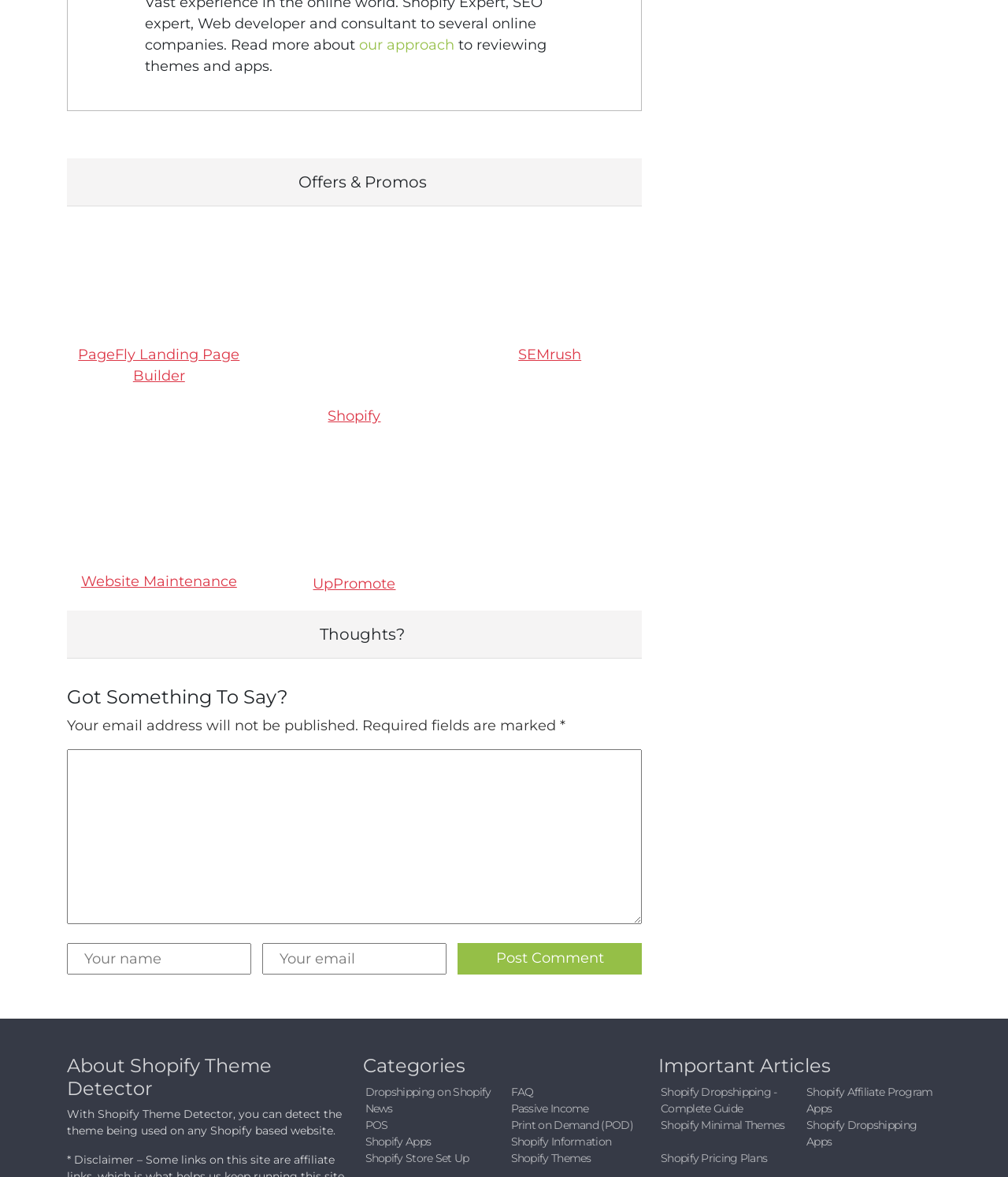Please specify the bounding box coordinates for the clickable region that will help you carry out the instruction: "Get PF deals PageFly Landing Page Builder".

[0.066, 0.189, 0.249, 0.363]